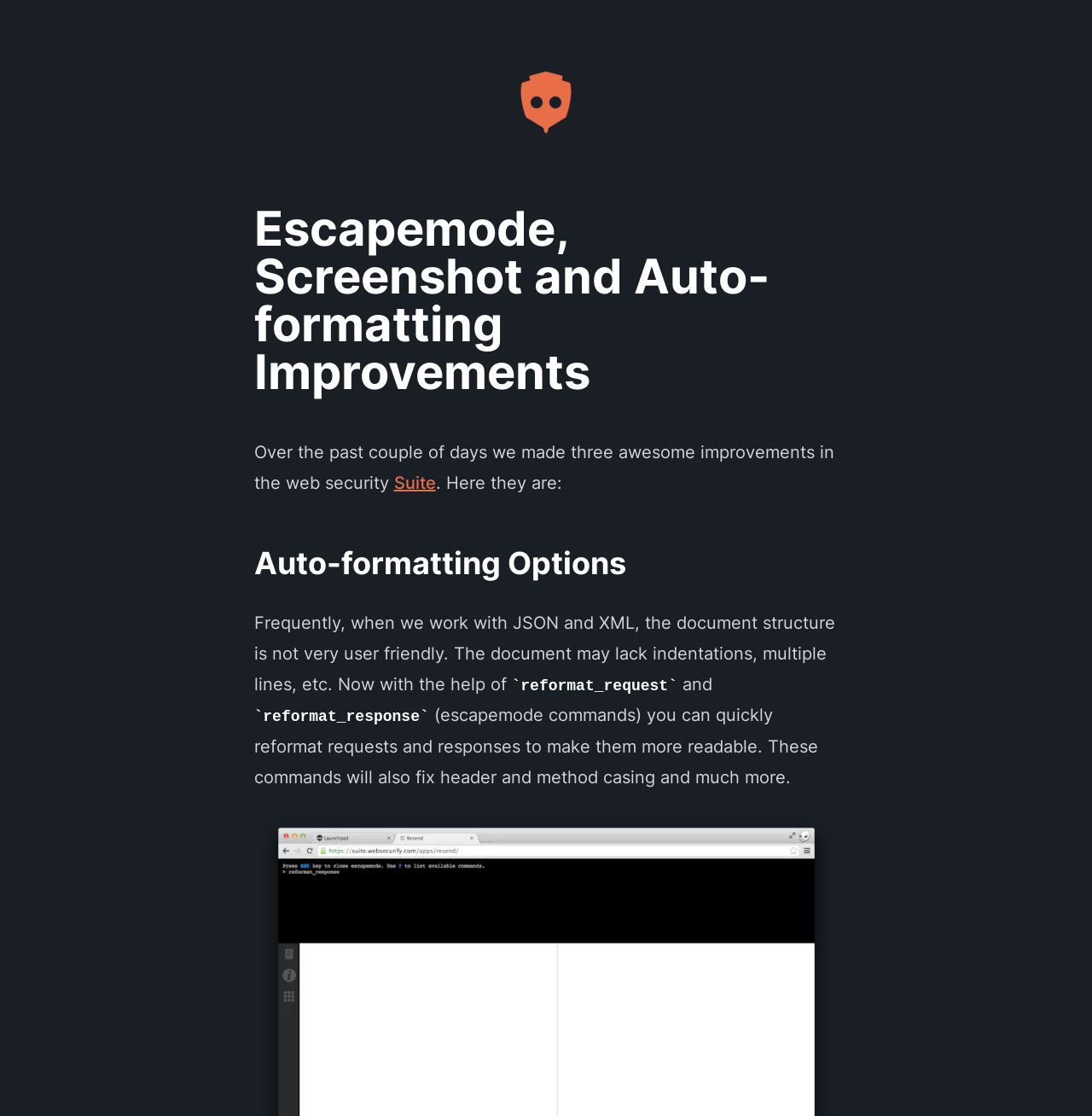What is the name of the suite mentioned in the article? Using the information from the screenshot, answer with a single word or phrase.

Web security Suite